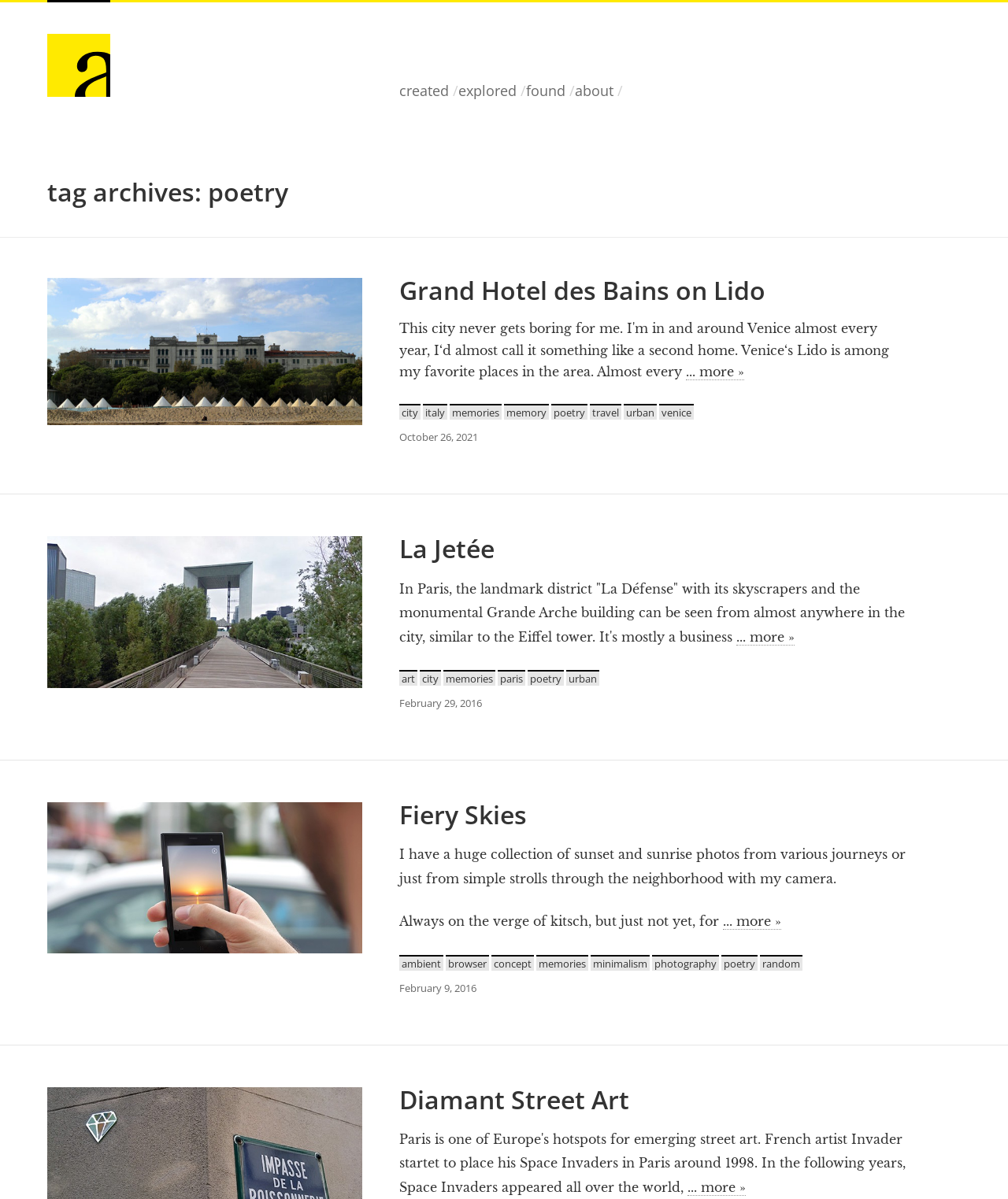Show the bounding box coordinates for the element that needs to be clicked to execute the following instruction: "check the 'Diamant Street Art' post". Provide the coordinates in the form of four float numbers between 0 and 1, i.e., [left, top, right, bottom].

[0.682, 0.983, 0.74, 0.997]